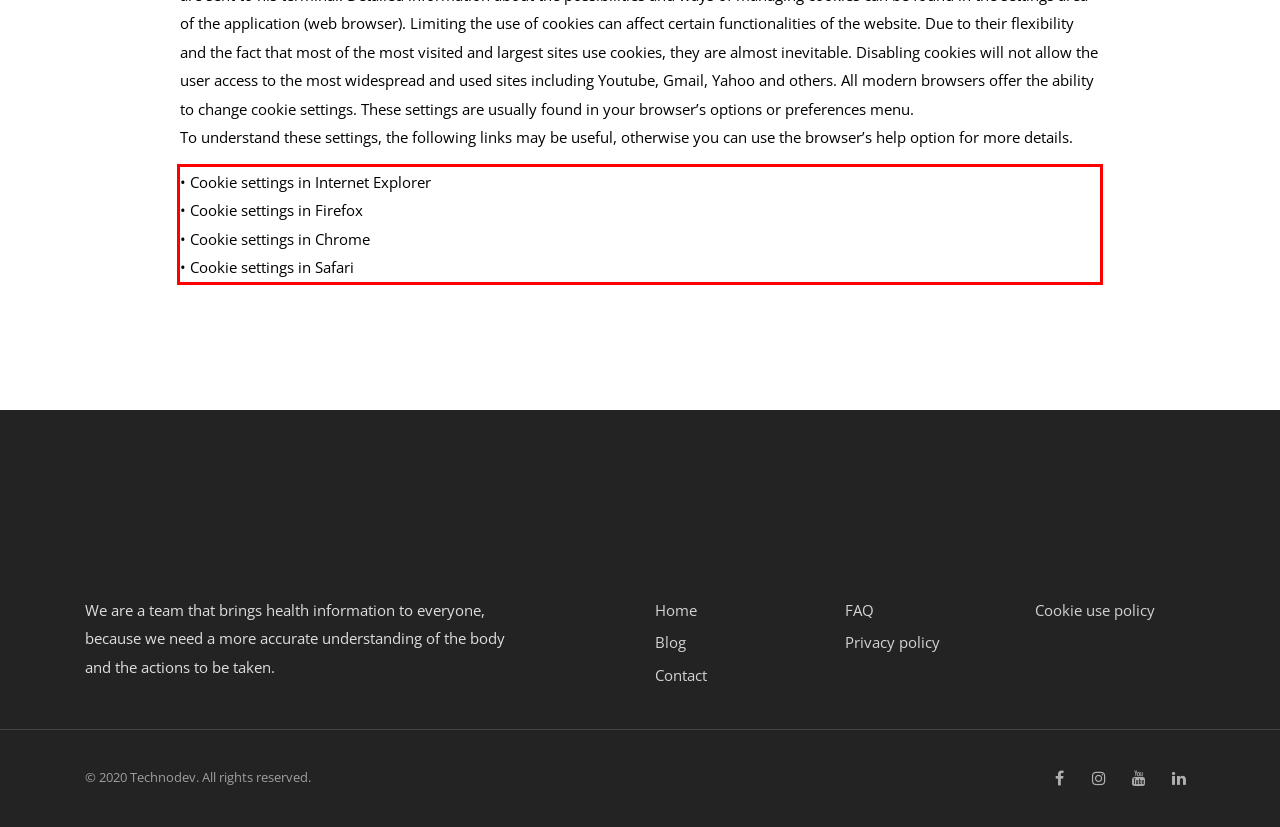There is a UI element on the webpage screenshot marked by a red bounding box. Extract and generate the text content from within this red box.

• Cookie settings in Internet Explorer • Cookie settings in Firefox • Cookie settings in Chrome • Cookie settings in Safari